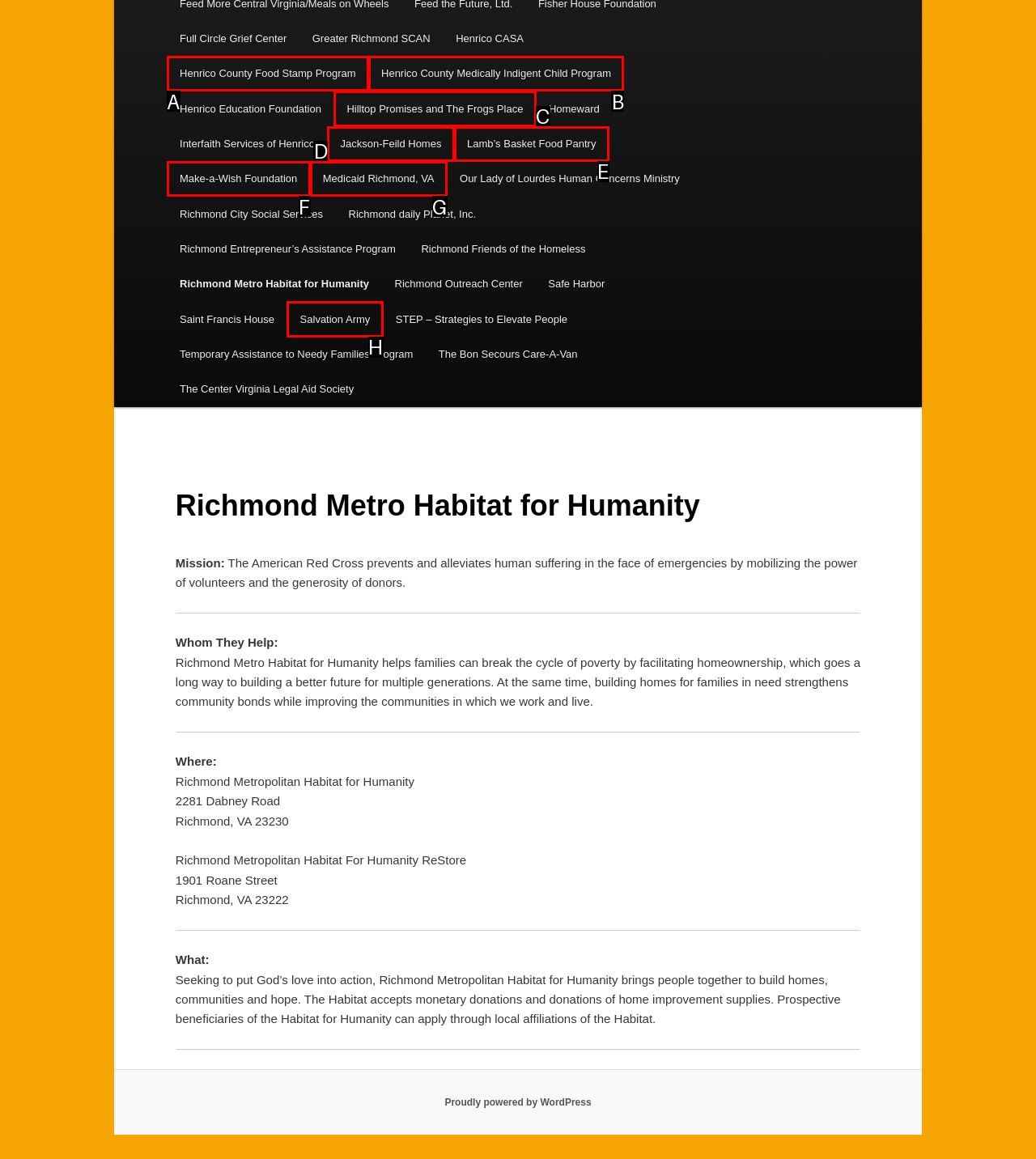Which option corresponds to the following element description: admin?
Please provide the letter of the correct choice.

None